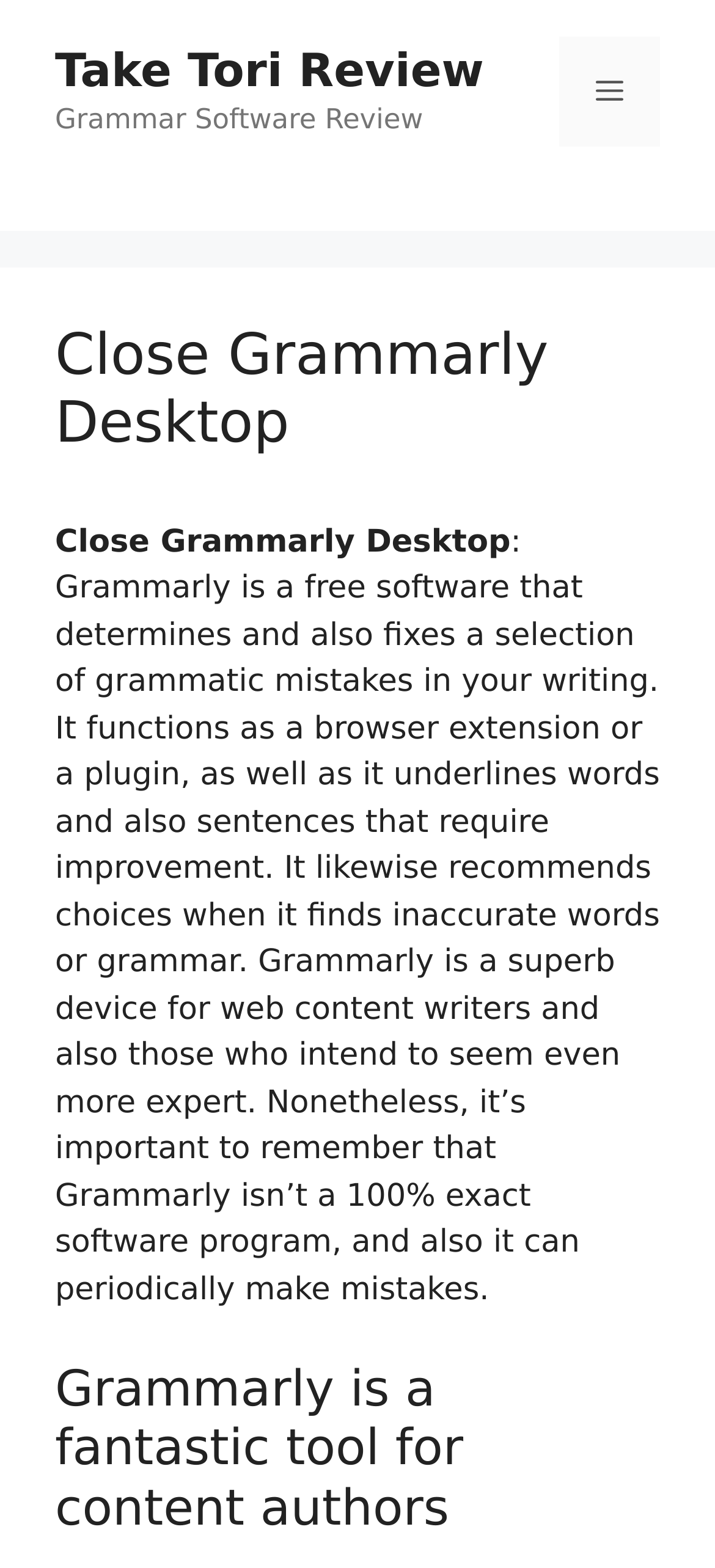Is Grammarly 100% accurate?
Please answer using one word or phrase, based on the screenshot.

No